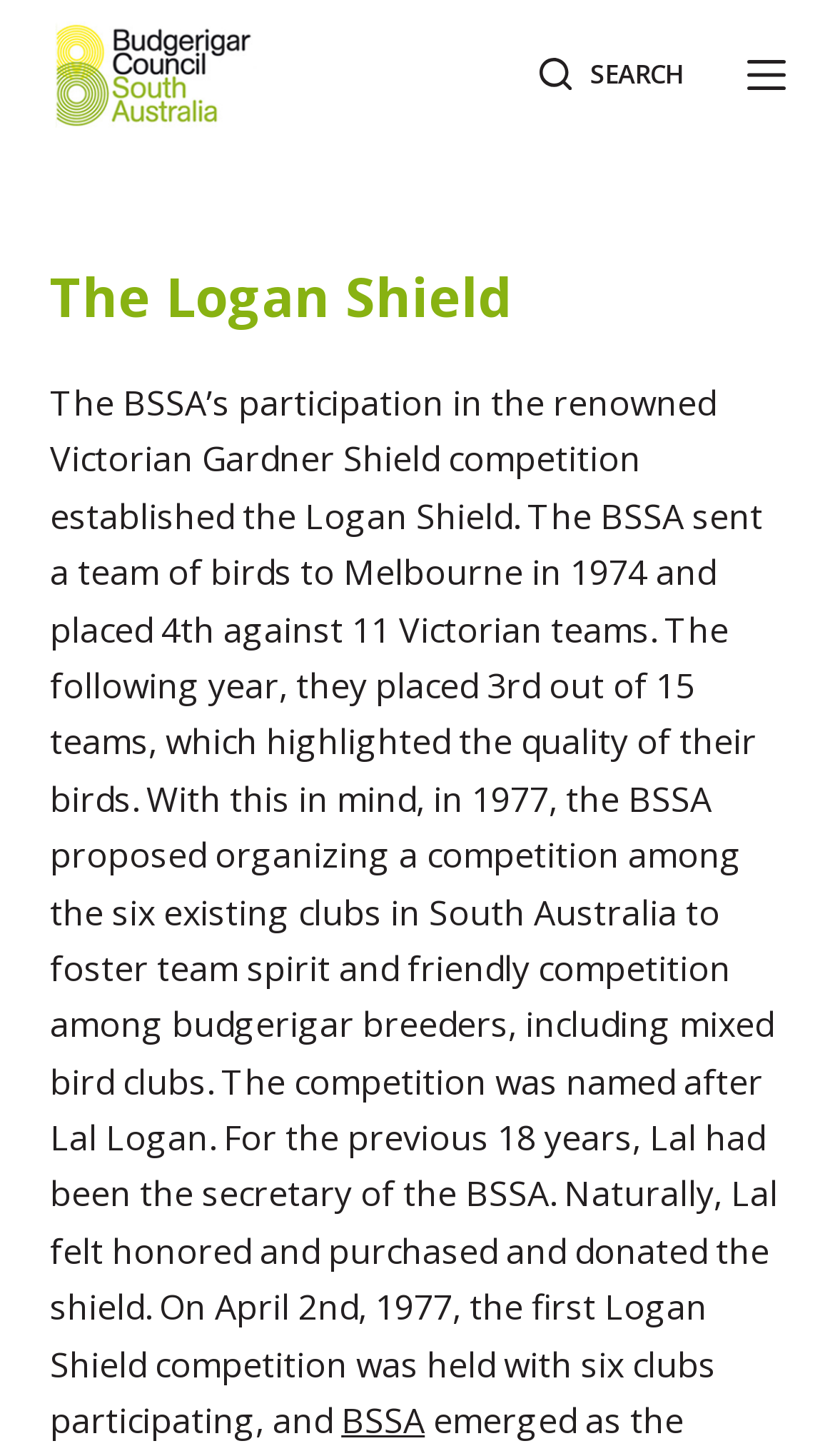How many clubs participated in the first Logan Shield competition?
Answer the question with as much detail as possible.

By reading the text on the webpage, I found that the first Logan Shield competition was held with six clubs participating.